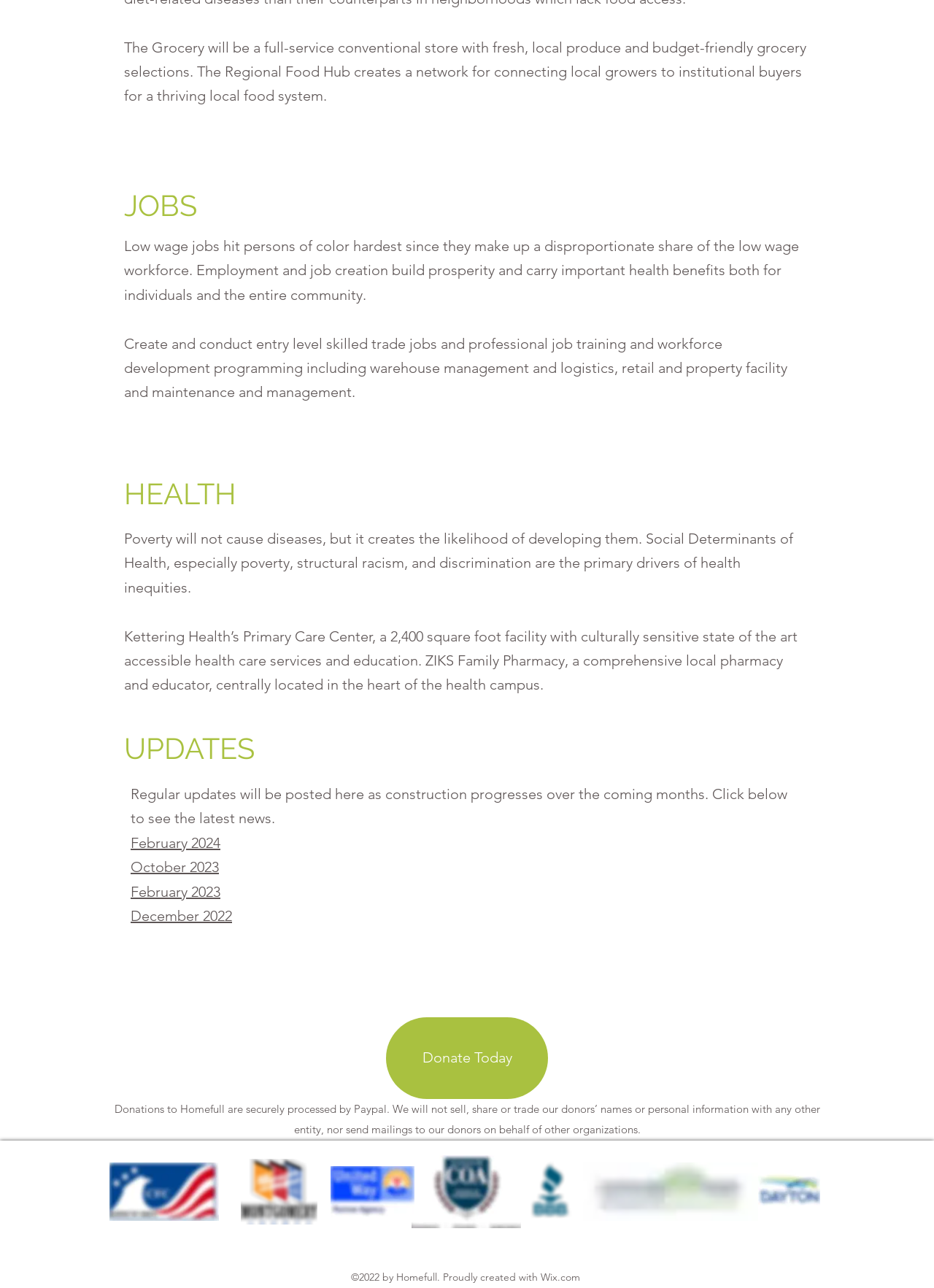What is the name of the pharmacy mentioned?
Please look at the screenshot and answer in one word or a short phrase.

ZIKS Family Pharmacy